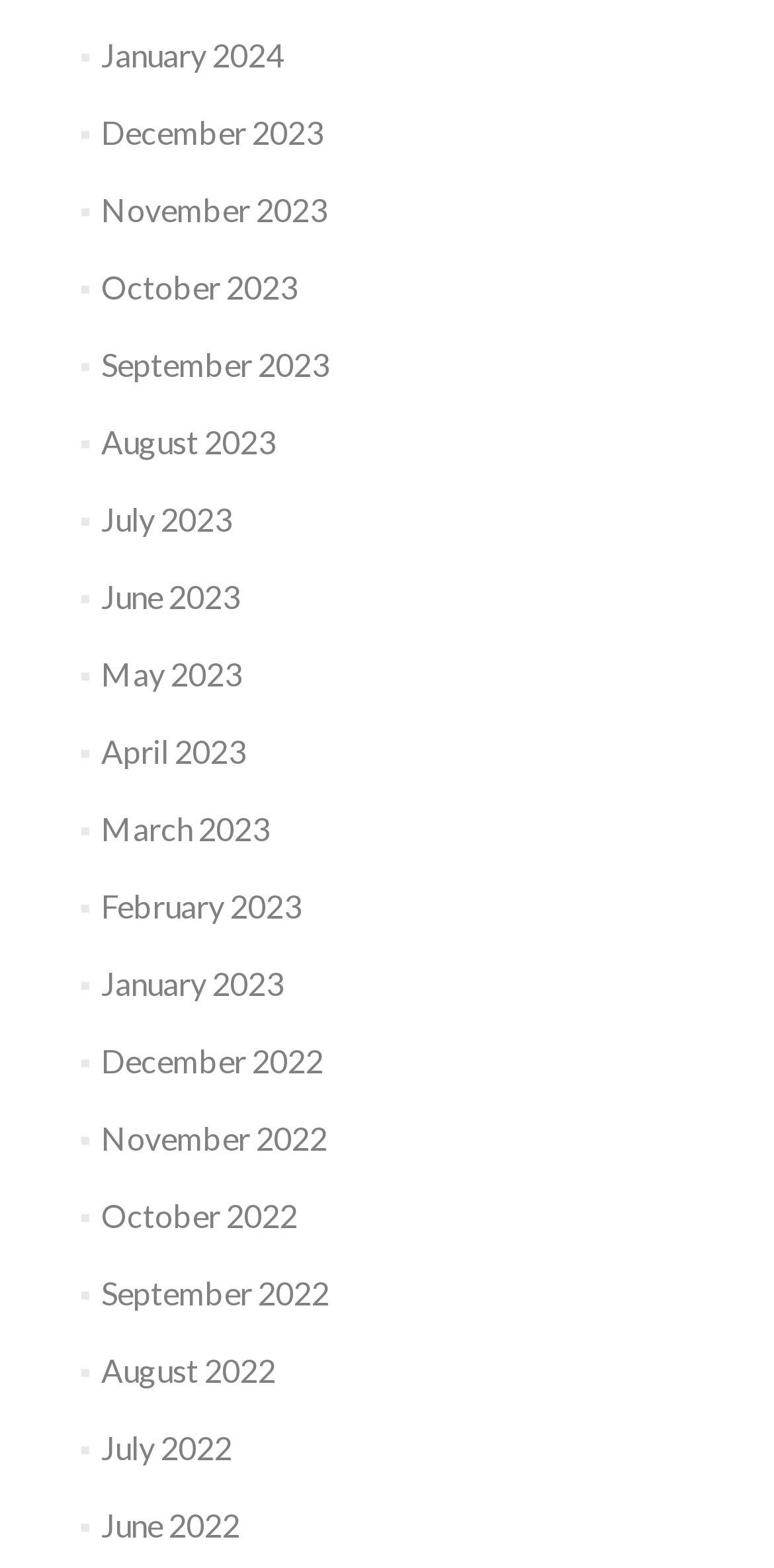Please identify the coordinates of the bounding box for the clickable region that will accomplish this instruction: "access October 2023".

[0.13, 0.171, 0.384, 0.195]